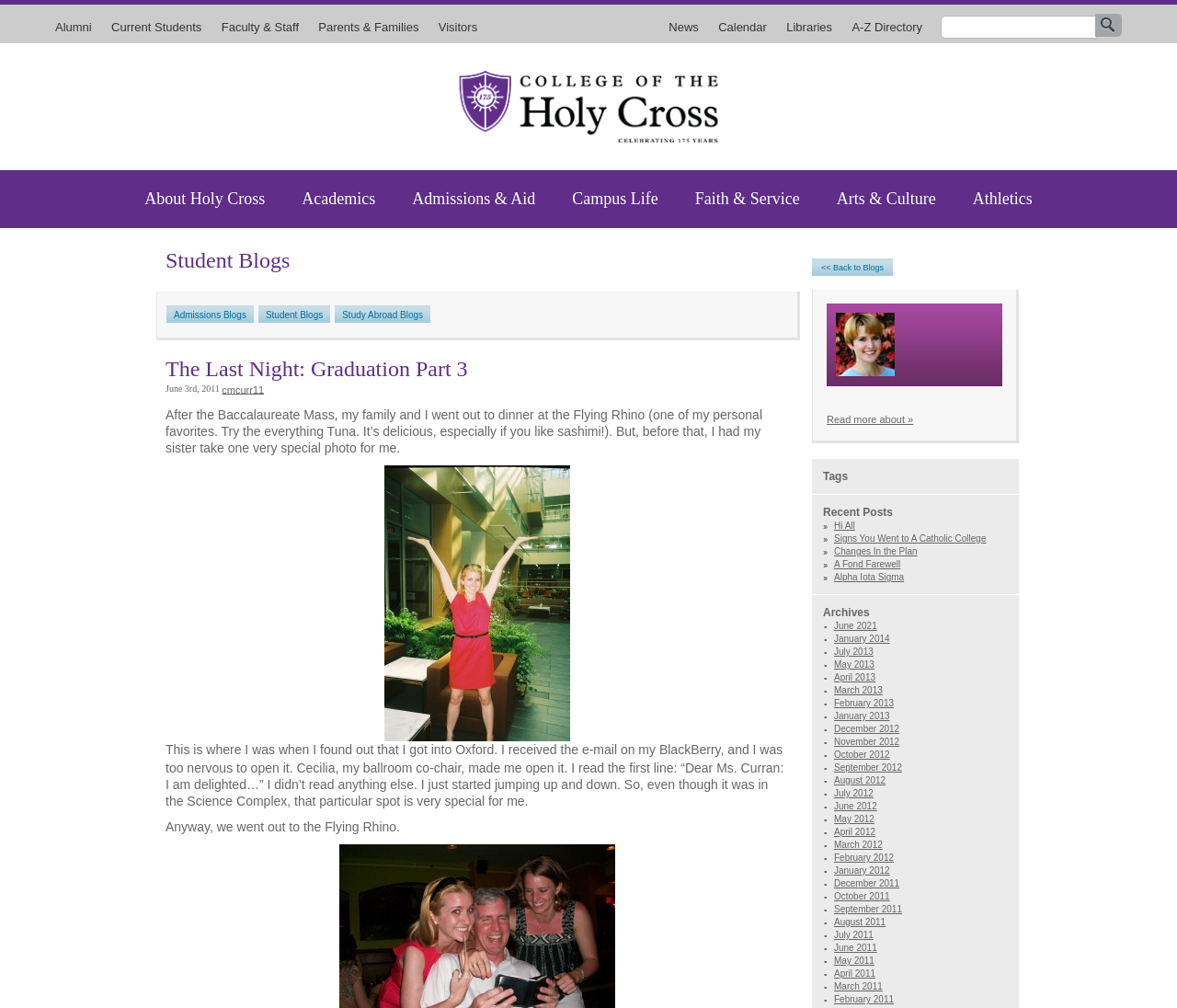Find the bounding box coordinates of the element's region that should be clicked in order to follow the given instruction: "View Archives". The coordinates should consist of four float numbers between 0 and 1, i.e., [left, top, right, bottom].

[0.699, 0.601, 0.739, 0.614]